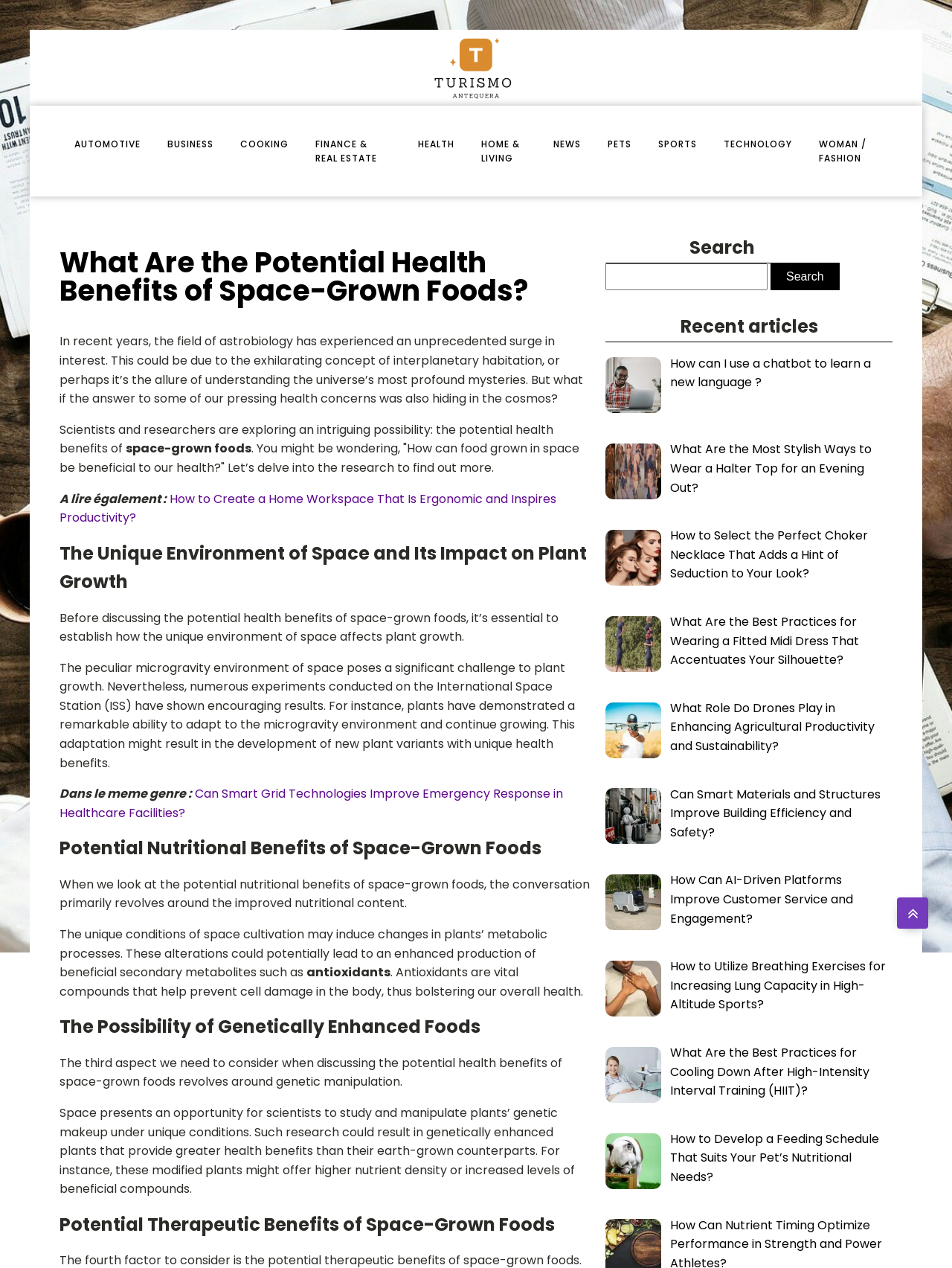Please reply to the following question with a single word or a short phrase:
What type of articles are listed under 'Recent articles'?

Various topics